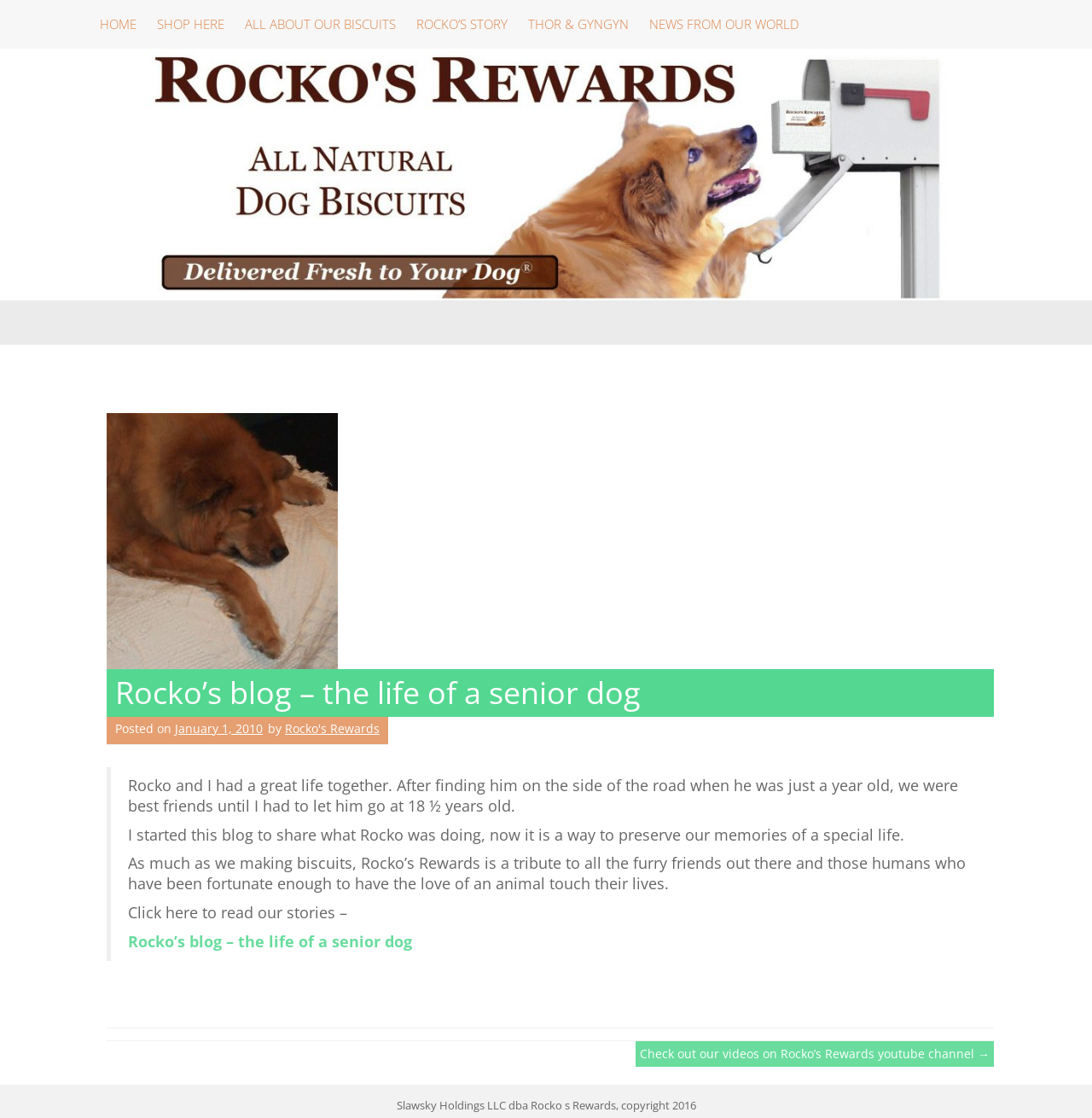How old was Rocko when he passed away? Observe the screenshot and provide a one-word or short phrase answer.

18 ½ years old